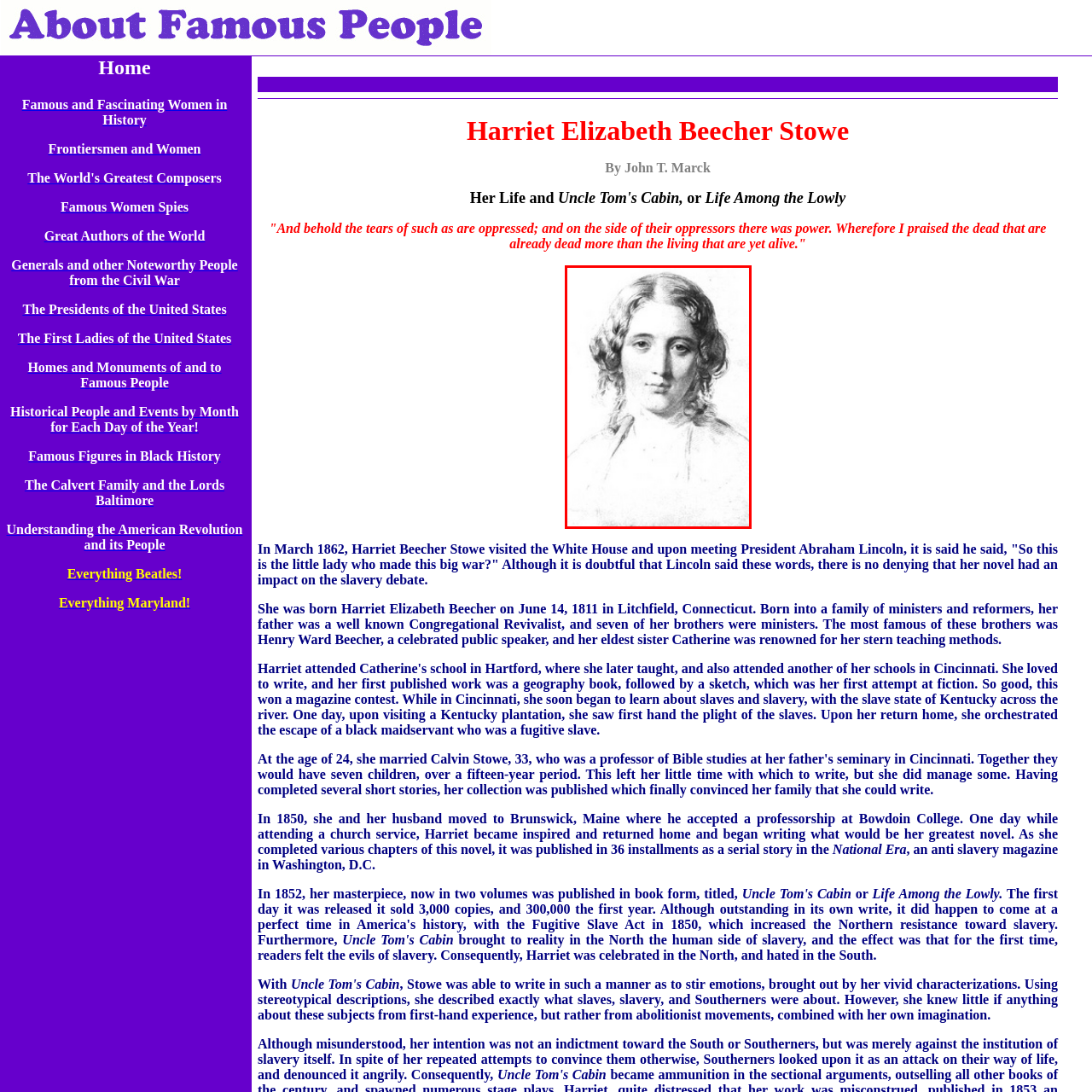Focus on the image confined within the red boundary and provide a single word or phrase in response to the question:
What social movement did Harriett Beecher Stowe contribute to?

Abolitionist movement